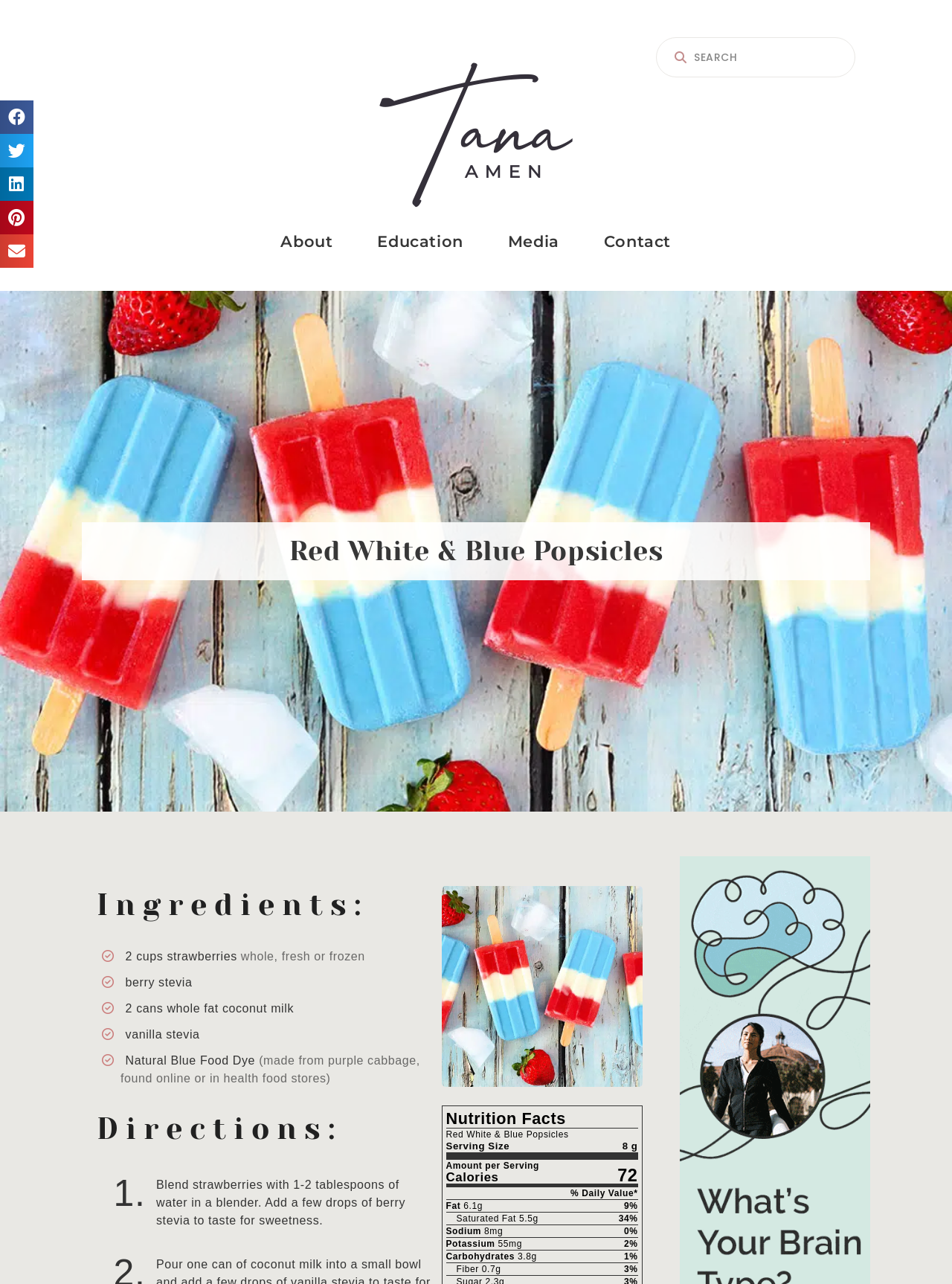Identify the bounding box for the described UI element: "MÓDULO 05 – AFILIADOS".

None